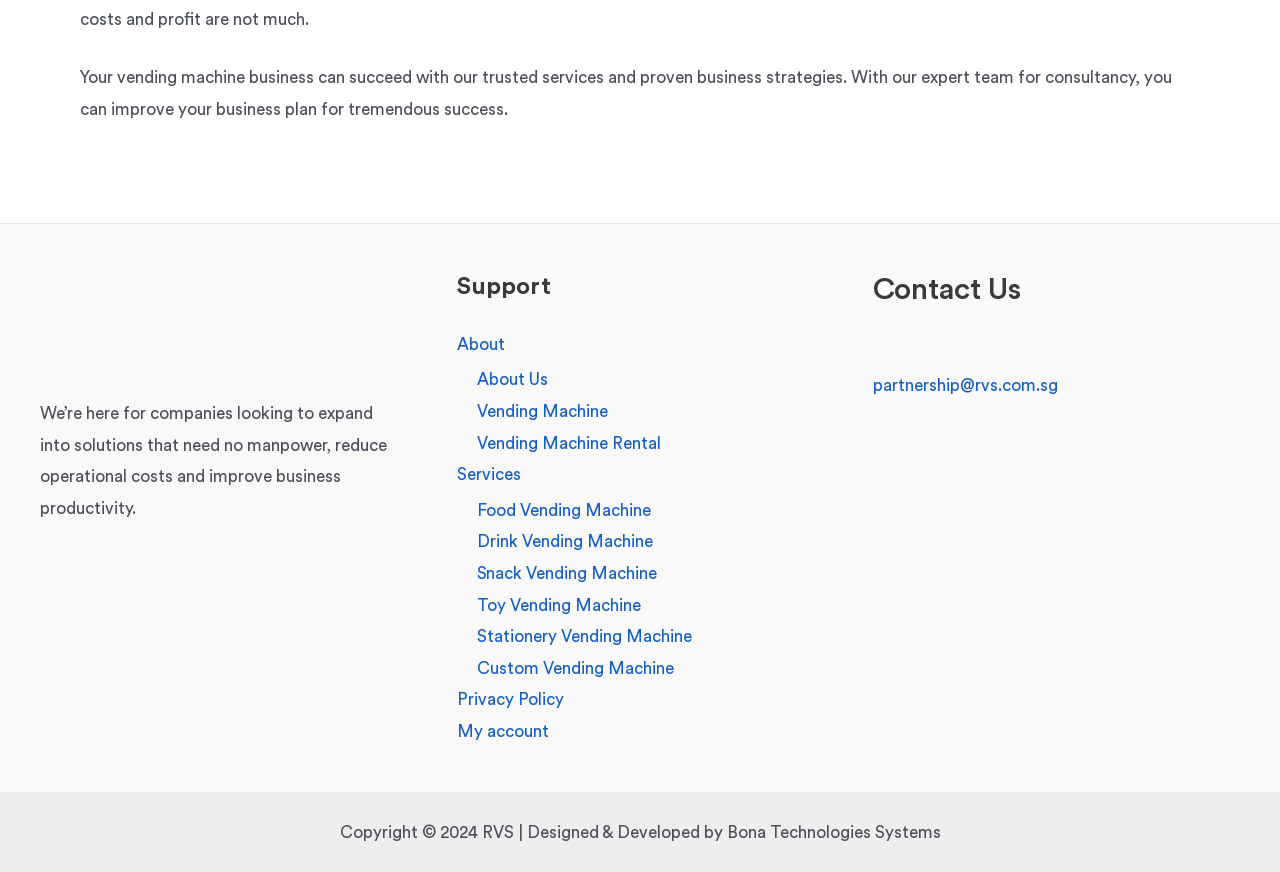Identify the bounding box coordinates for the element you need to click to achieve the following task: "Learn about vending machine services". The coordinates must be four float values ranging from 0 to 1, formatted as [left, top, right, bottom].

[0.357, 0.534, 0.407, 0.554]